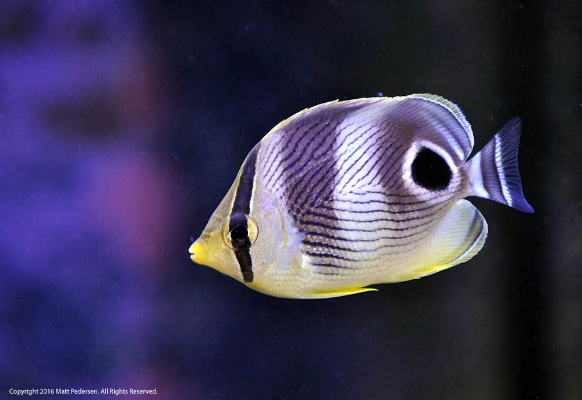What is the ecological significance of the Foureye Butterflyfish?
Use the information from the image to give a detailed answer to the question.

The caption highlights the Foureye Butterflyfish's ability to control Aiptasia, a type of marine pest, which underscores its ecological significance in the marine ecosystem.